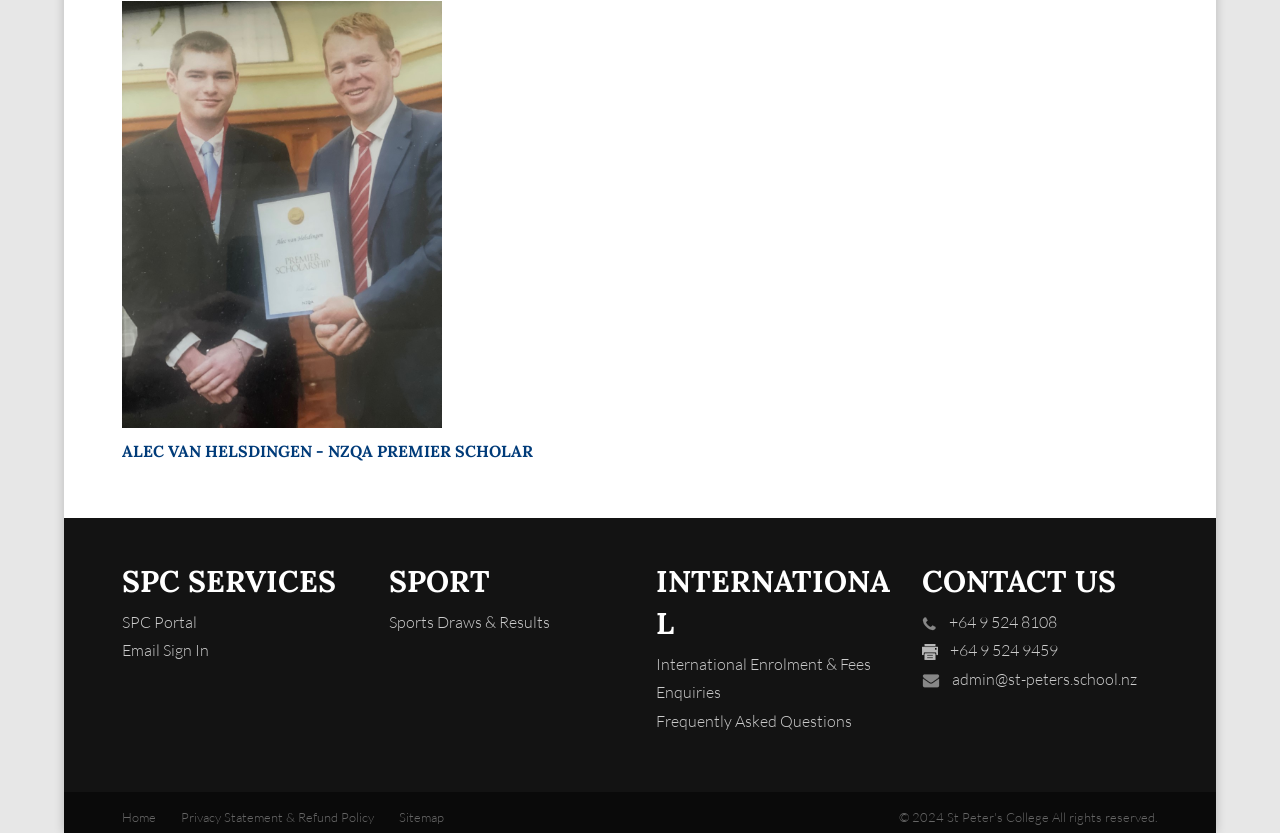What type of information can be found in the 'International' section?
Kindly answer the question with as much detail as you can.

The answer can be found by looking at the links under the 'INTERNATIONAL' heading, which include 'International Enrolment & Fees', 'Enquiries', and 'Frequently Asked Questions'.